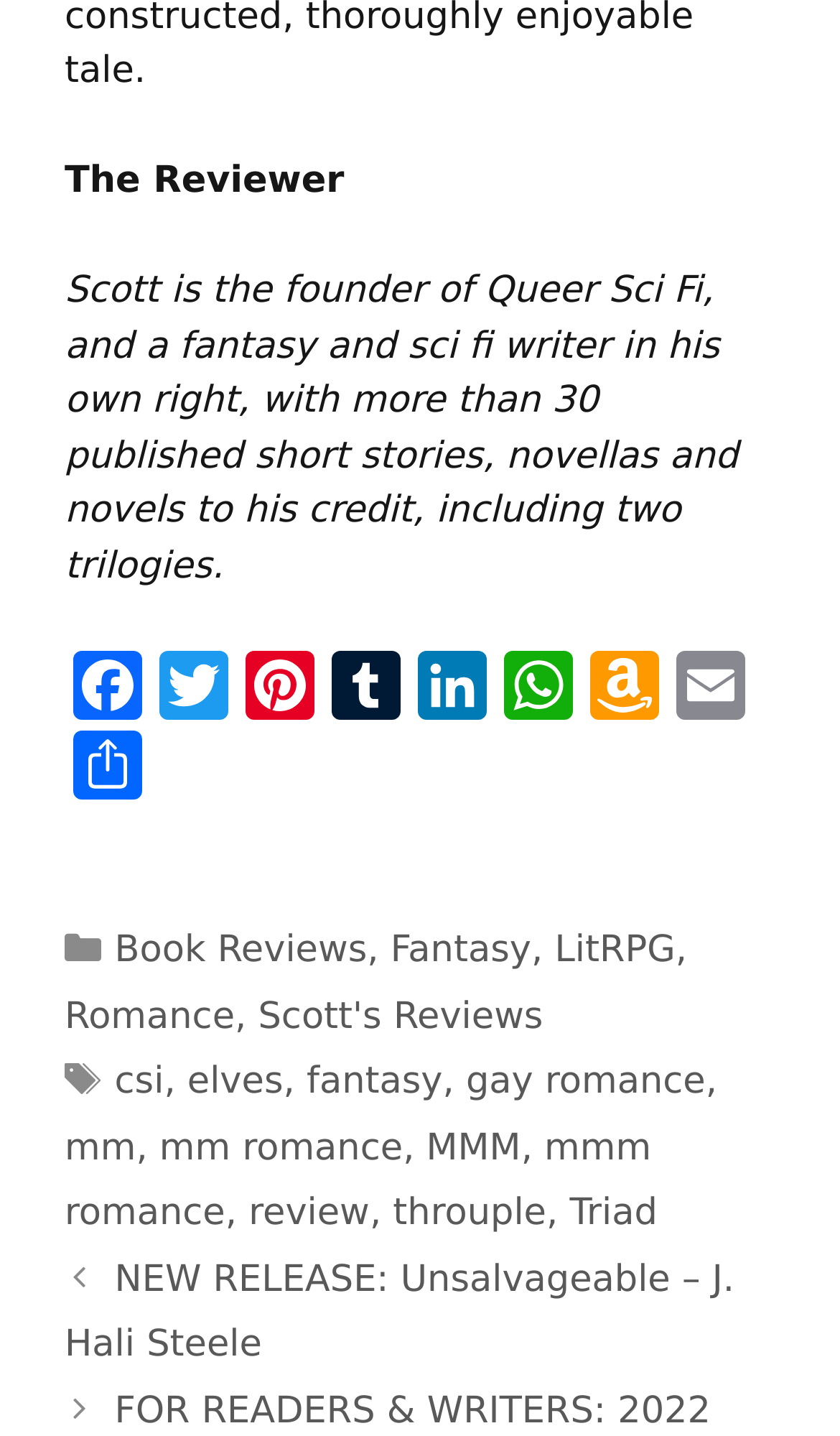Find the bounding box coordinates of the clickable element required to execute the following instruction: "Check out the latest release Unsalvageable by J. Hali Steele". Provide the coordinates as four float numbers between 0 and 1, i.e., [left, top, right, bottom].

[0.077, 0.876, 0.874, 0.952]